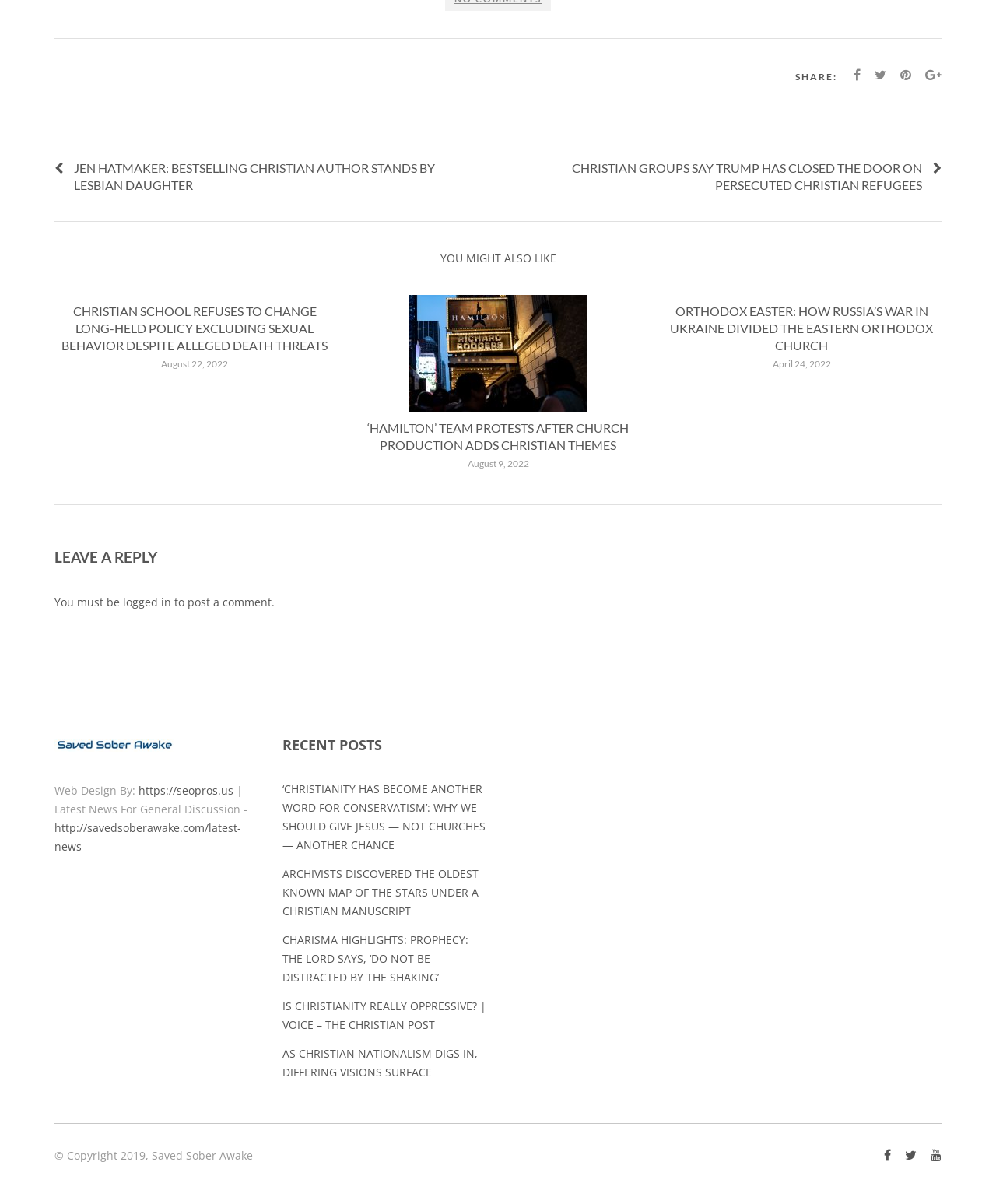Identify the bounding box coordinates of the section to be clicked to complete the task described by the following instruction: "Visit the website of the web designer". The coordinates should be four float numbers between 0 and 1, formatted as [left, top, right, bottom].

[0.139, 0.65, 0.234, 0.663]